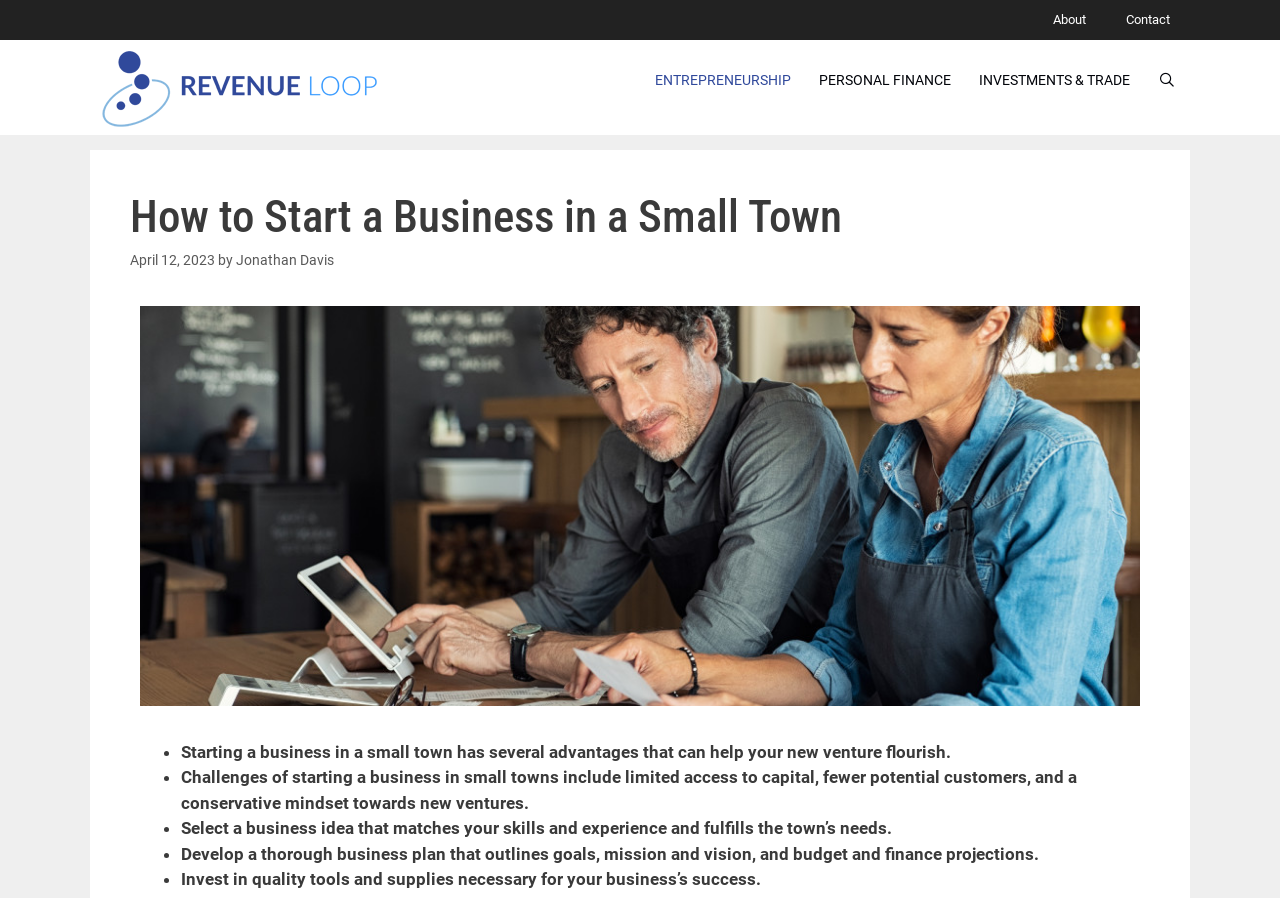Determine the bounding box coordinates of the section I need to click to execute the following instruction: "Click on Revenue Loop link". Provide the coordinates as four float numbers between 0 and 1, i.e., [left, top, right, bottom].

[0.07, 0.085, 0.305, 0.107]